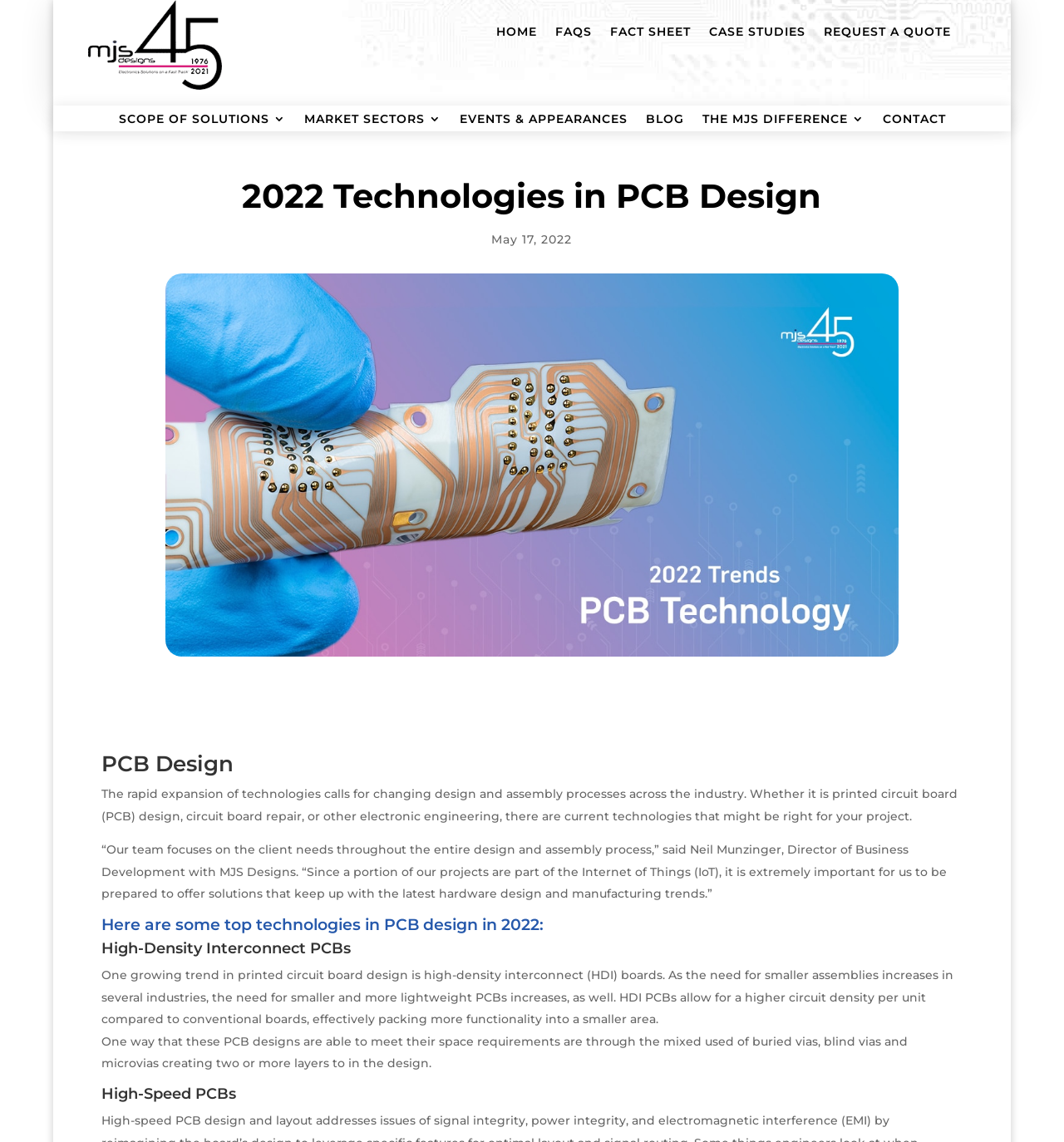Pinpoint the bounding box coordinates of the element you need to click to execute the following instruction: "Contact MJS Designs". The bounding box should be represented by four float numbers between 0 and 1, in the format [left, top, right, bottom].

[0.829, 0.099, 0.889, 0.115]